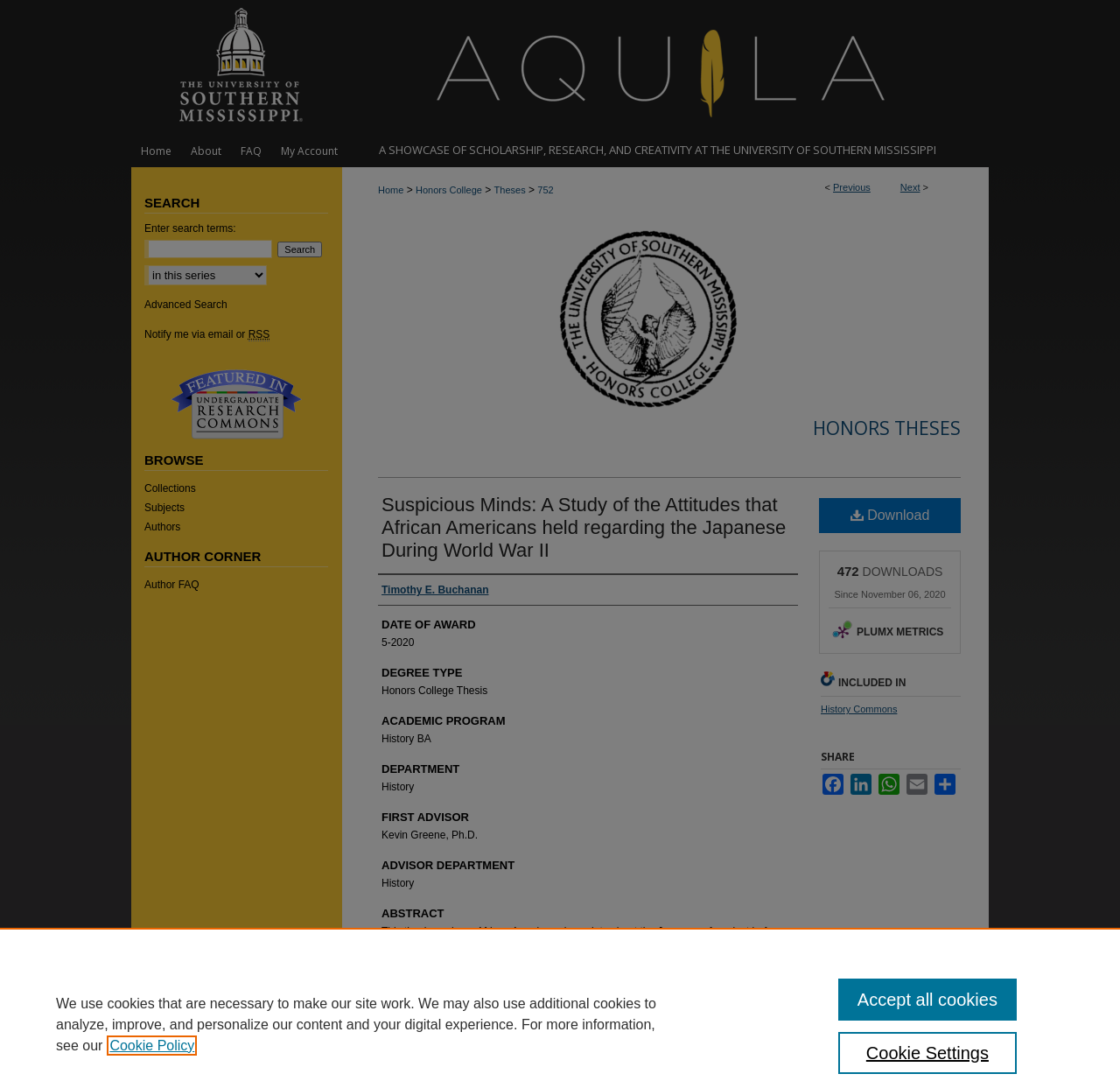Calculate the bounding box coordinates for the UI element based on the following description: "History Commons". Ensure the coordinates are four float numbers between 0 and 1, i.e., [left, top, right, bottom].

[0.733, 0.651, 0.801, 0.661]